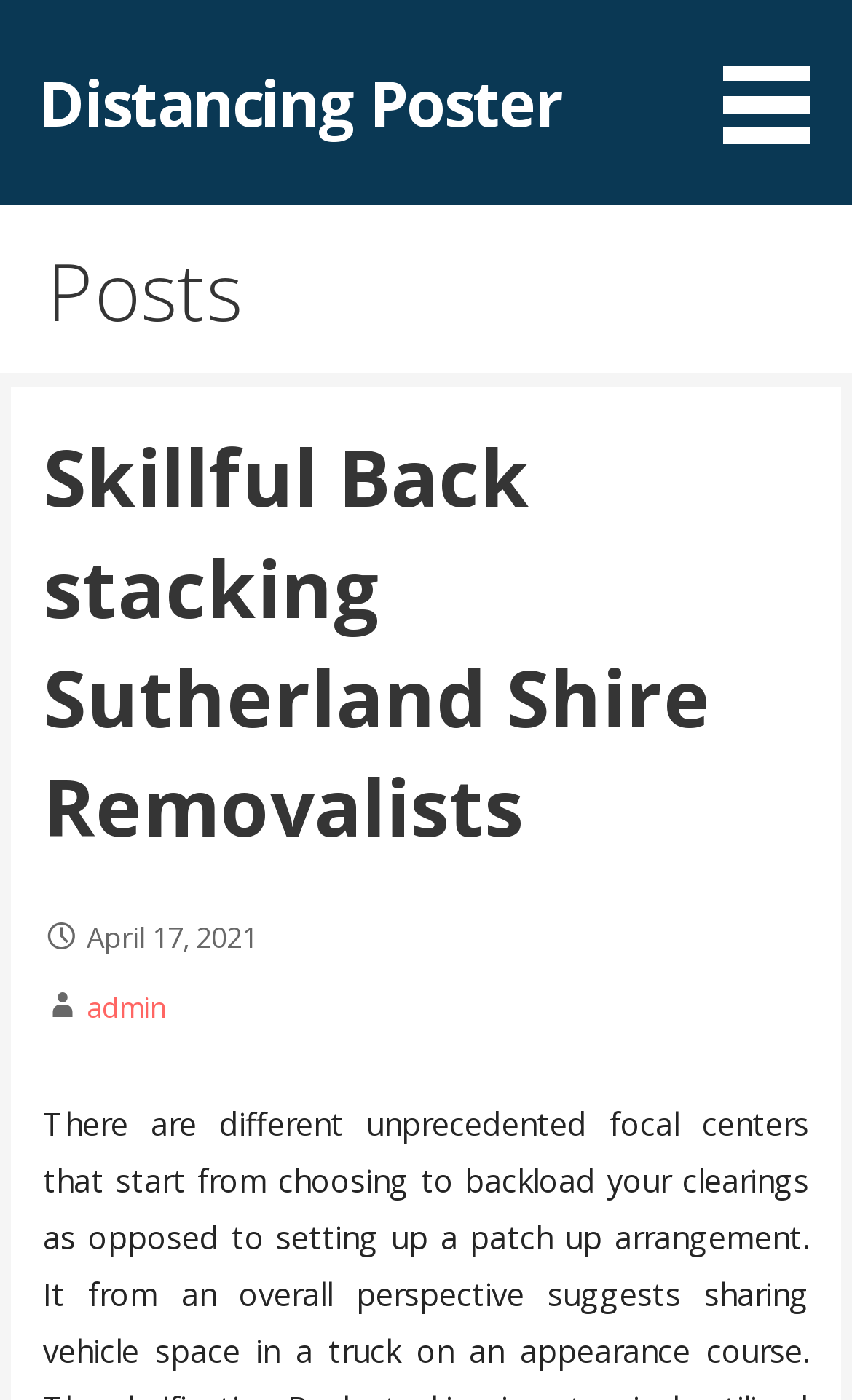Identify the bounding box of the HTML element described here: "admin". Provide the coordinates as four float numbers between 0 and 1: [left, top, right, bottom].

[0.102, 0.705, 0.197, 0.733]